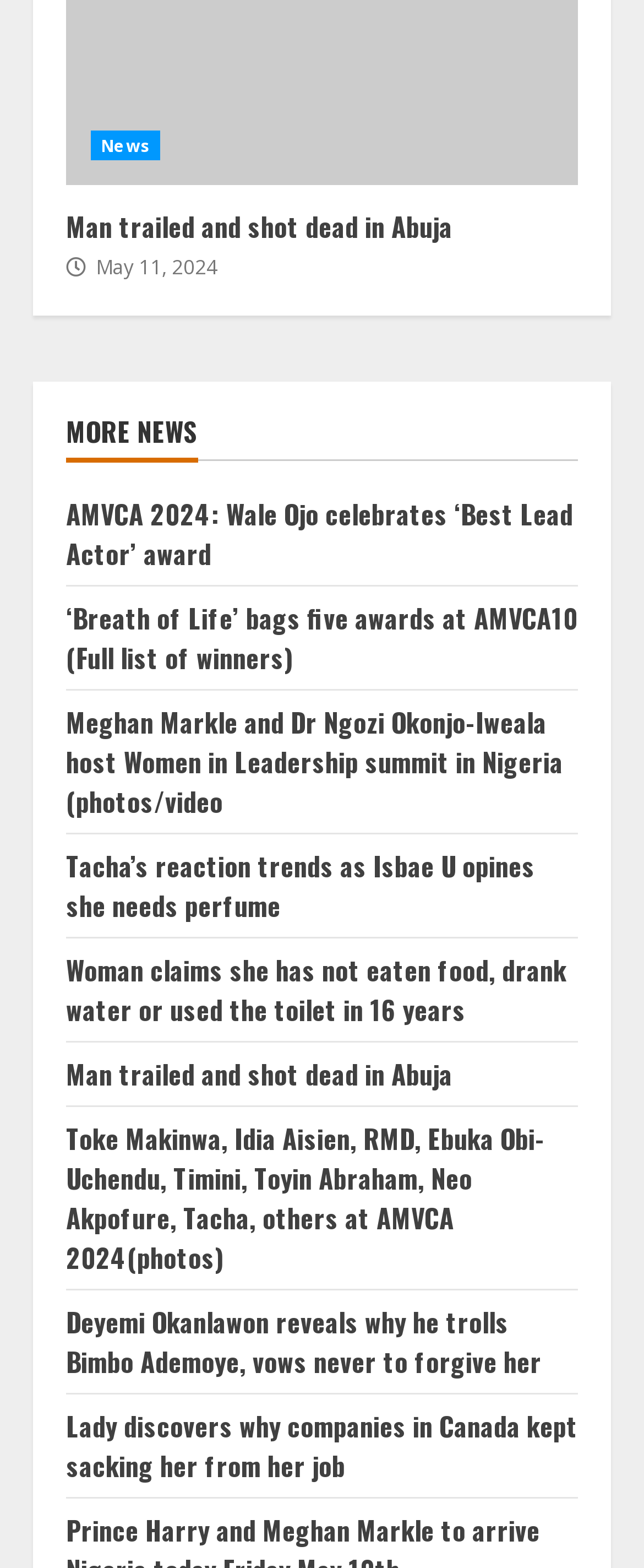Please indicate the bounding box coordinates of the element's region to be clicked to achieve the instruction: "Learn about Lady's experience with companies in Canada". Provide the coordinates as four float numbers between 0 and 1, i.e., [left, top, right, bottom].

[0.103, 0.897, 0.897, 0.947]